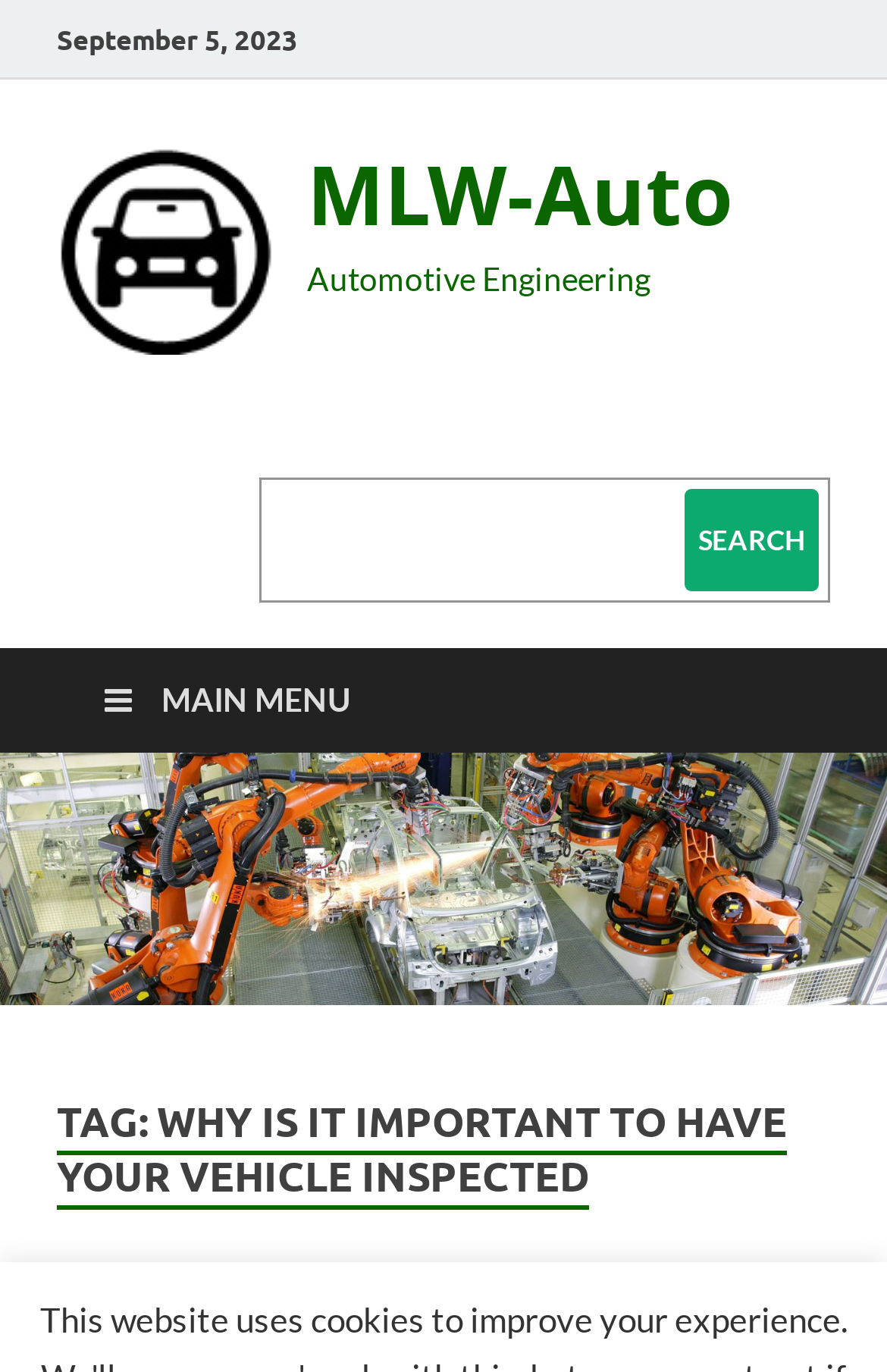What is the company name?
Give a detailed explanation using the information visible in the image.

The company name can be found in the top-left corner of the page, where it says 'MLW-Auto' in a link element, and also in the logo image next to it.